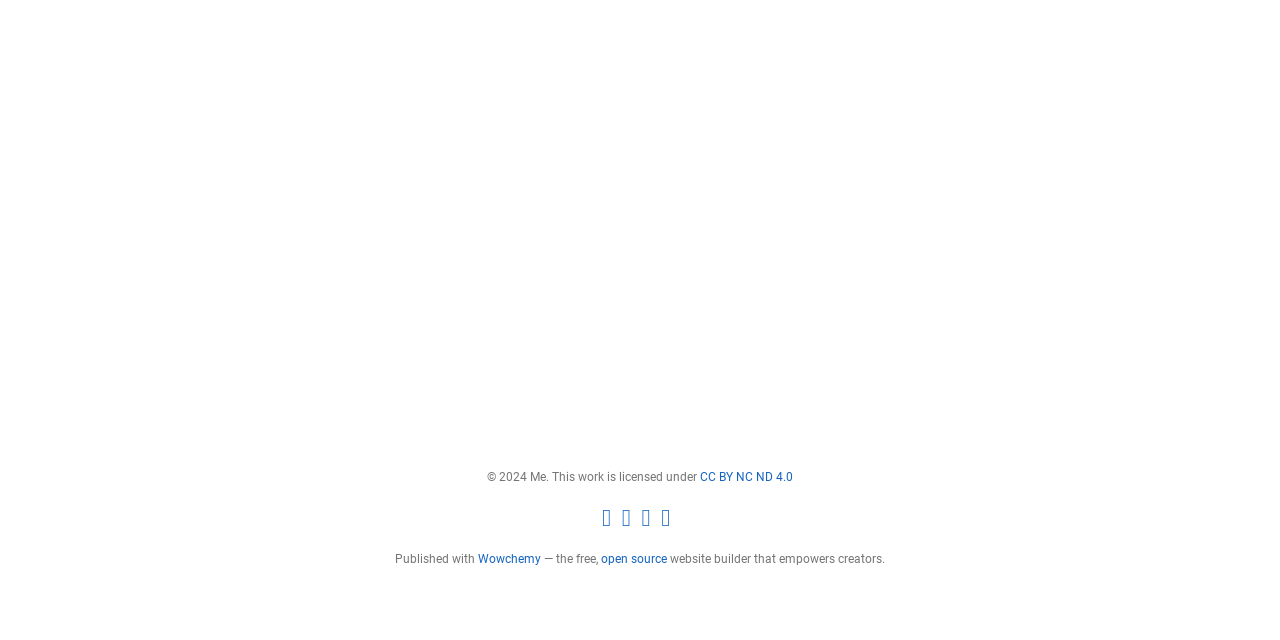From the webpage screenshot, predict the bounding box of the UI element that matches this description: "Wowchemy".

[0.373, 0.863, 0.423, 0.885]